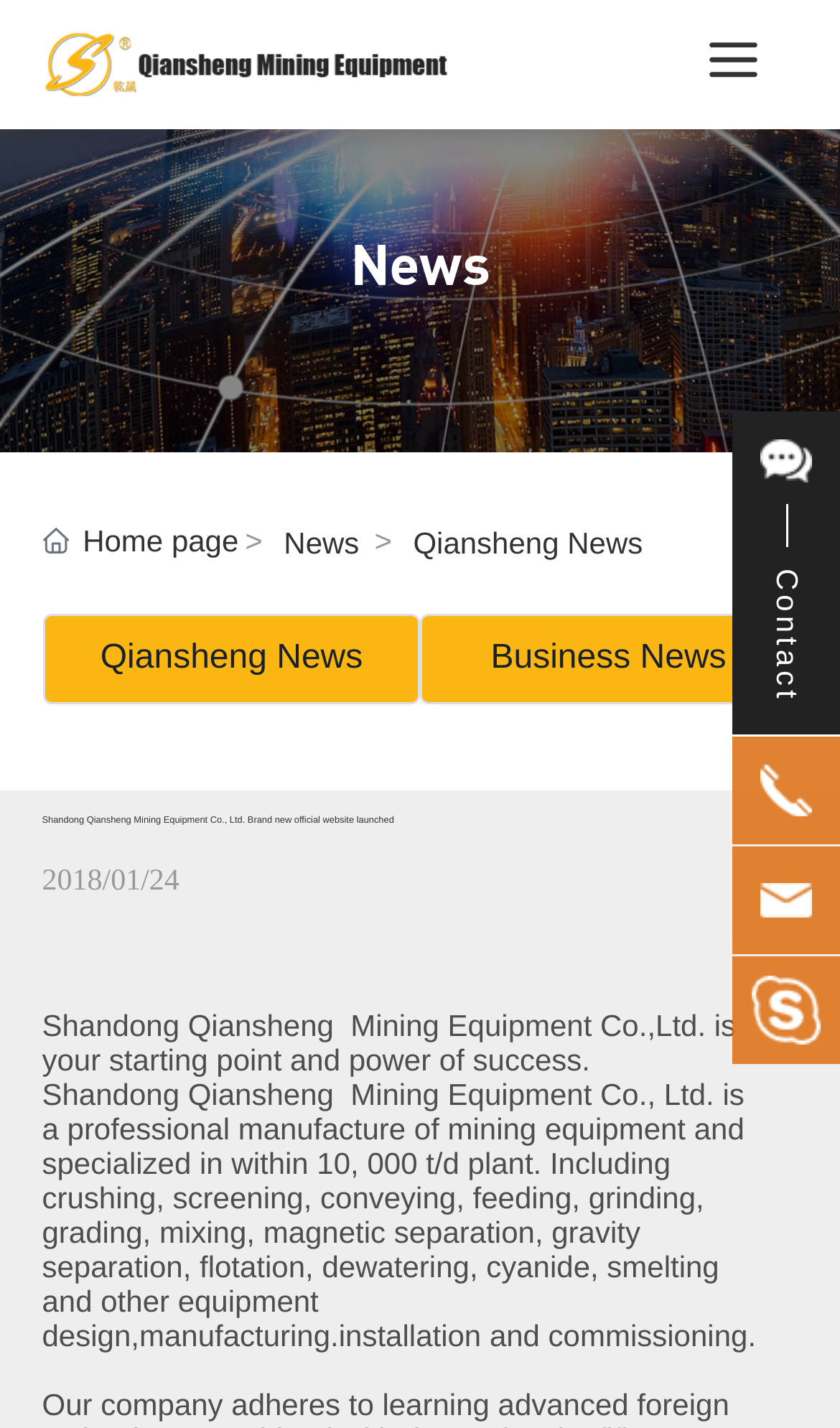Summarize the webpage with a detailed and informative caption.

The webpage is the official website of Shandong Qiansheng Mining Equipment Co., Ltd., a professional manufacturer of mining equipment. At the top-left corner, there is a logo of Qiansheng Mining Equipment, accompanied by a link to the company's name. 

On the top-right side, there is a small image. Below the logo, there are three main sections. The first section has a heading "News" and contains a link to "News" with an image beside it. The second section has a link to "Home page" with a small image beside it. The third section has two links, "News" and "Qiansheng News", placed side by side.

Below these sections, there are four links placed horizontally, including "Qiansheng News" and "Business News". The main heading of the webpage, "Shandong Qiansheng Mining Equipment Co., Ltd. Brand new official website launched", is located below these links.

Further down, there is a date "2018/01/24" followed by a horizontal separator. Below the separator, there are two paragraphs of text describing the company's services and products, including mining equipment design, manufacturing, installation, and commissioning. 

On the right side of the second paragraph, there are four small images, likely representing contact information, including a phone number and email address.